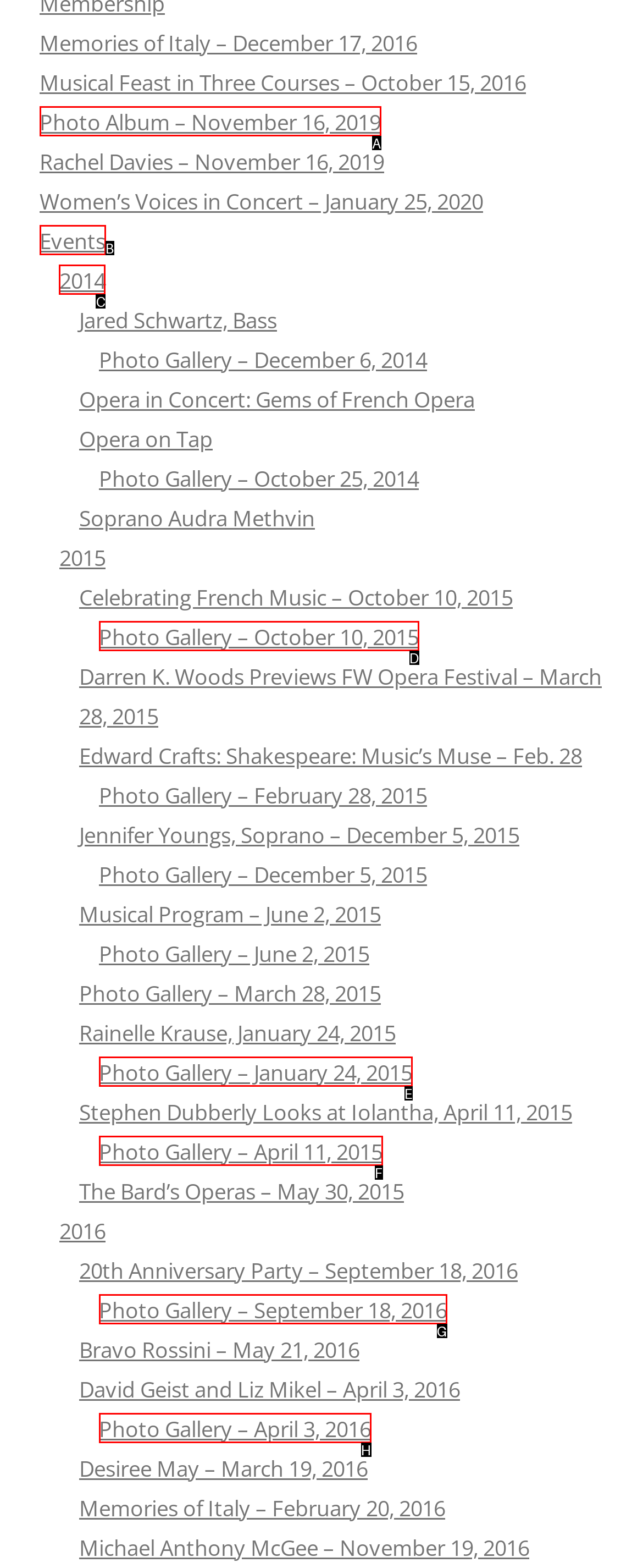Given the instruction: Explore 2014 events, which HTML element should you click on?
Answer with the letter that corresponds to the correct option from the choices available.

C